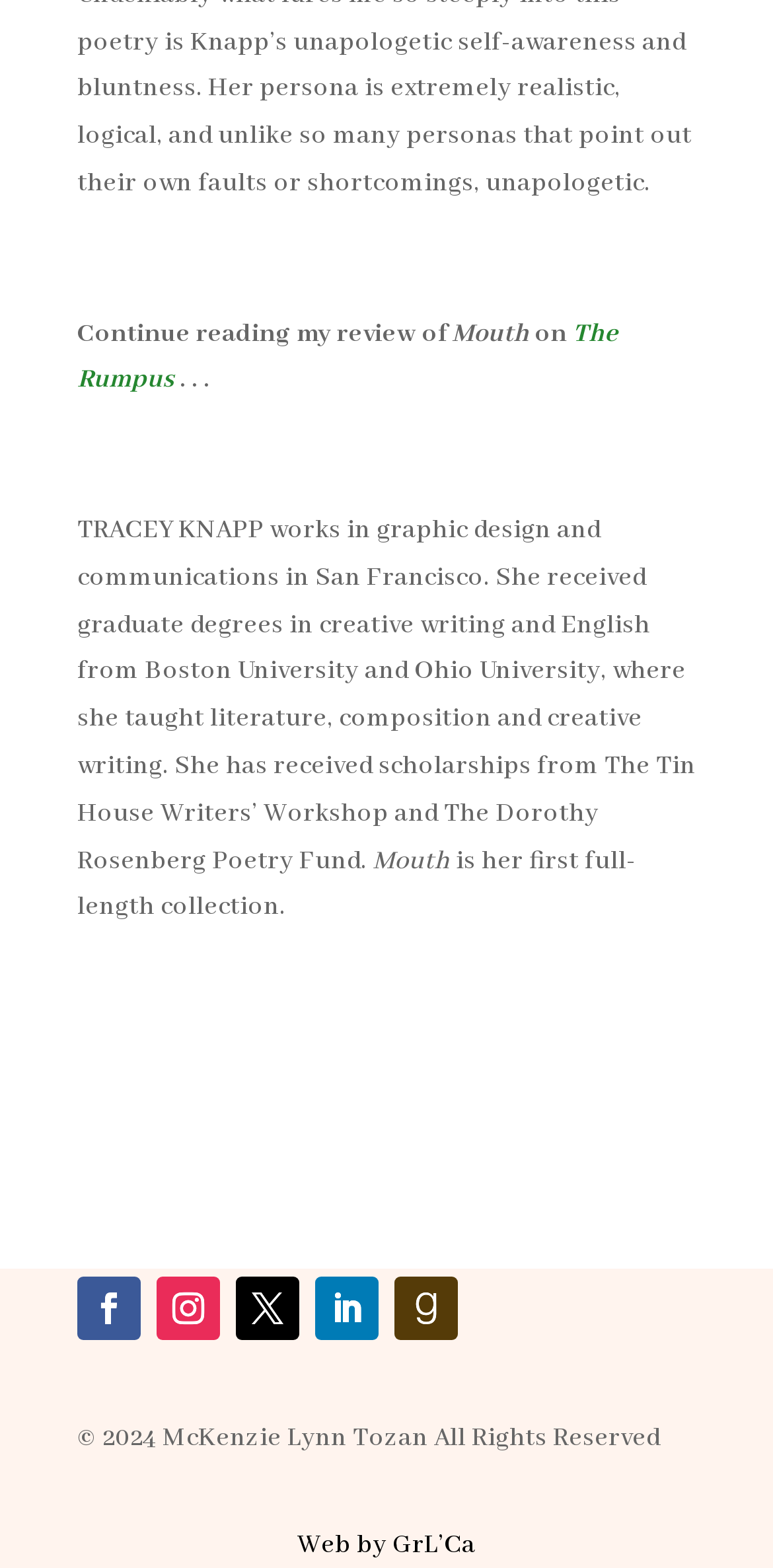Please indicate the bounding box coordinates for the clickable area to complete the following task: "Read the biography of TRACEY KNAPP". The coordinates should be specified as four float numbers between 0 and 1, i.e., [left, top, right, bottom].

[0.1, 0.327, 0.9, 0.56]